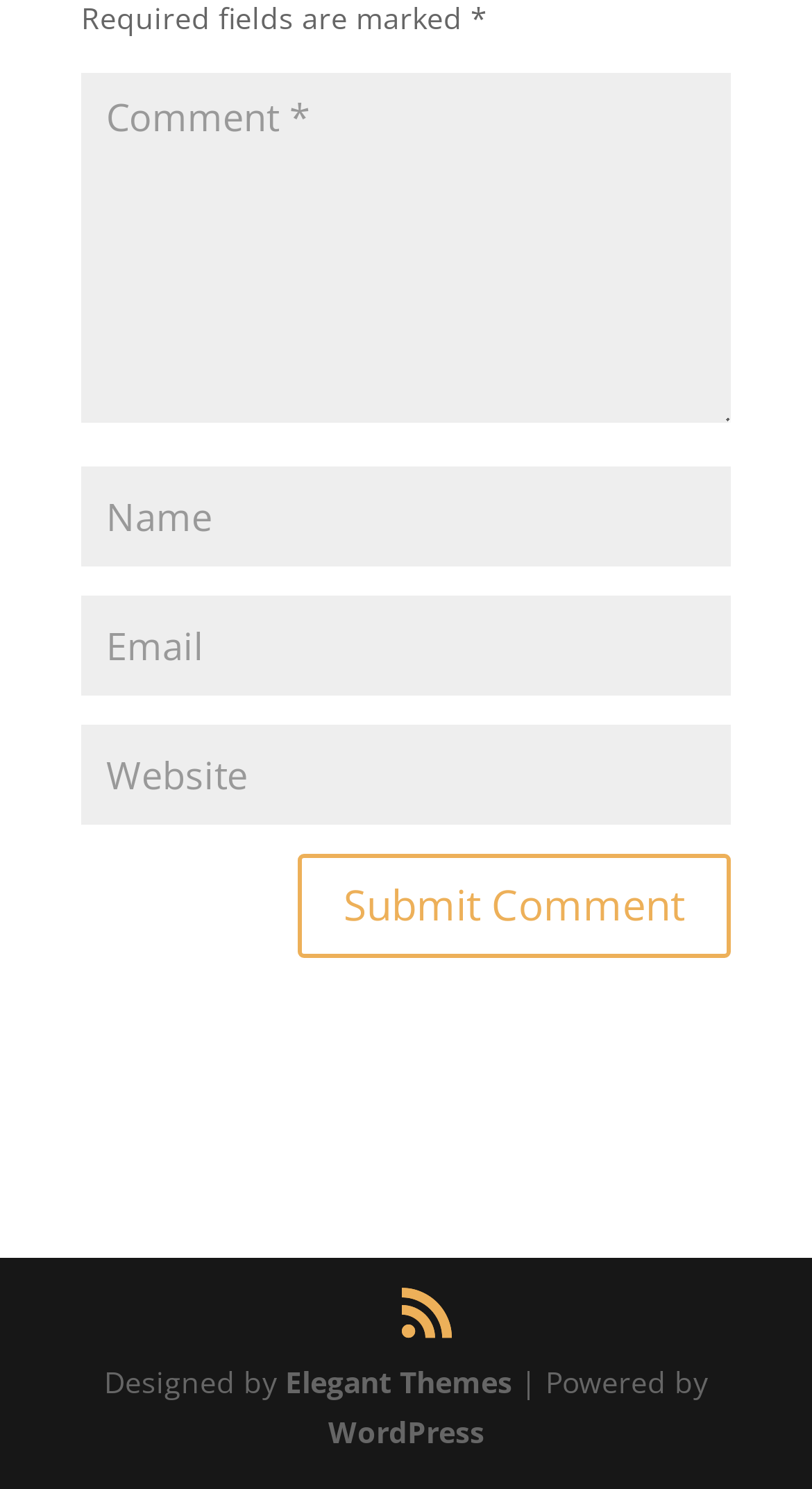Identify the bounding box coordinates of the clickable region required to complete the instruction: "Visit the Elegant Themes website". The coordinates should be given as four float numbers within the range of 0 and 1, i.e., [left, top, right, bottom].

[0.351, 0.915, 0.631, 0.942]